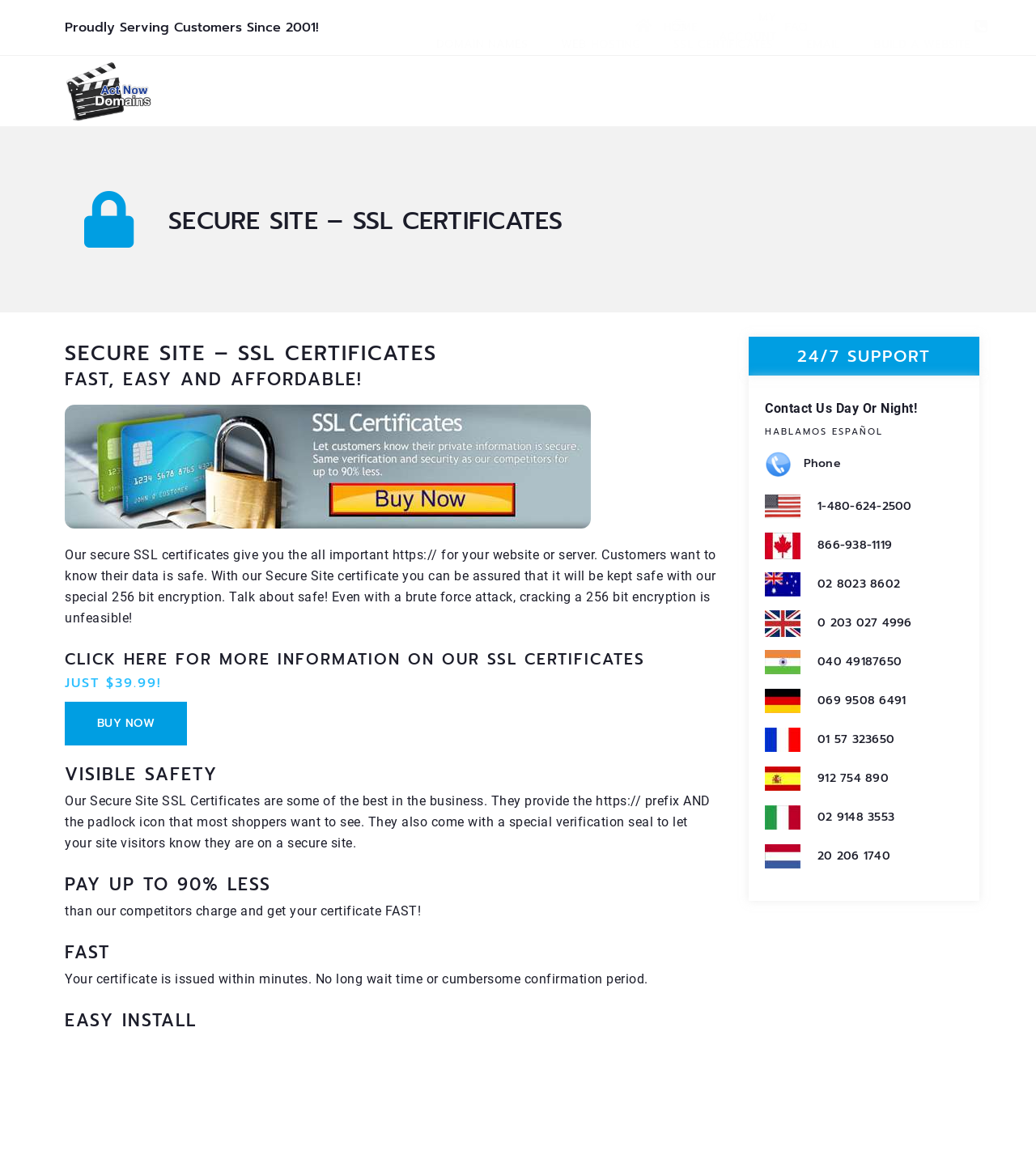What is the benefit of using the Secure Site certificate?
Offer a detailed and full explanation in response to the question.

According to the webpage, one of the benefits of using the Secure Site certificate is that it provides visible safety to customers, which is indicated by the https:// prefix and the padlock icon. This is mentioned in the section 'VISIBLE SAFETY'.